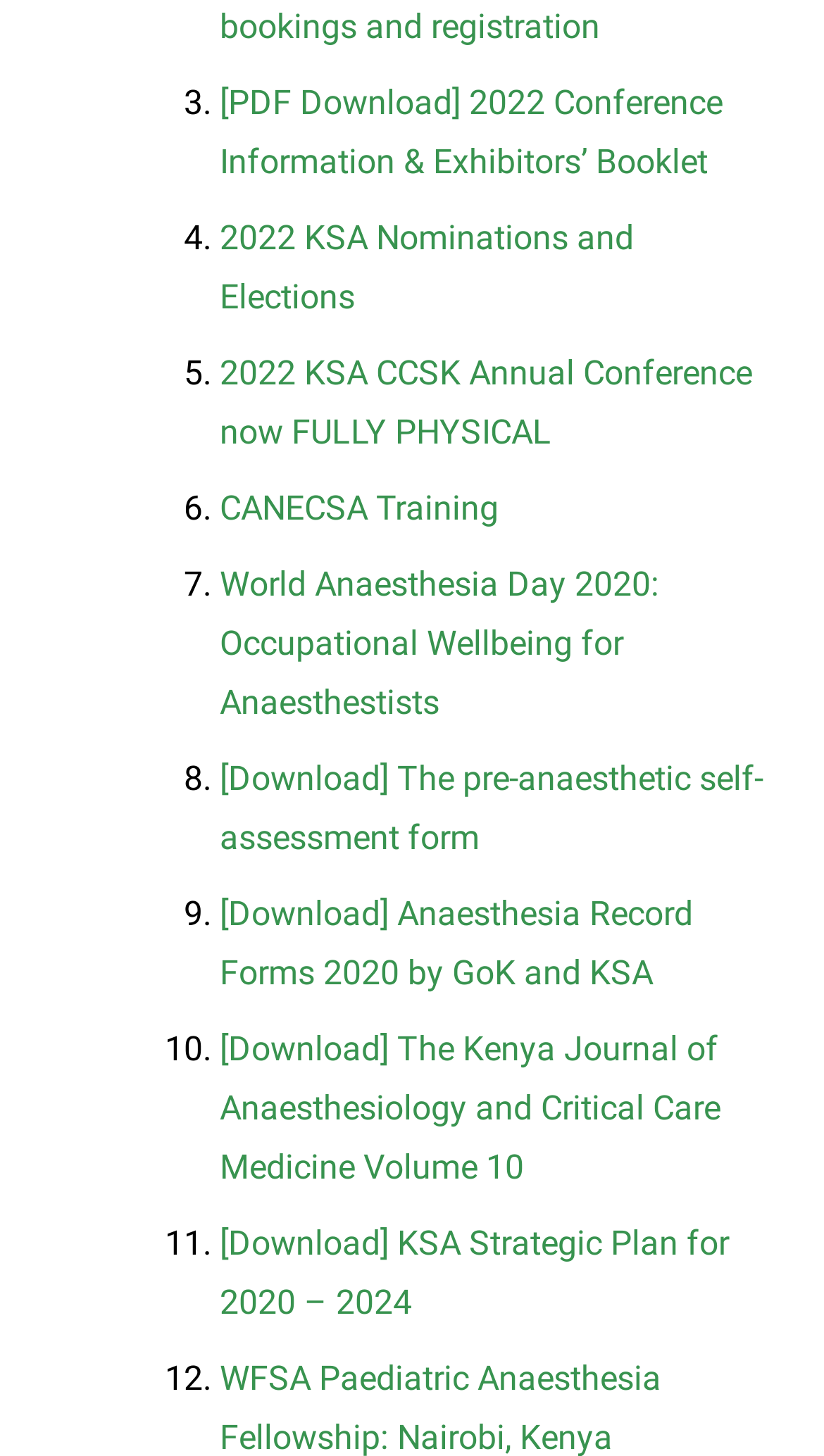Can you specify the bounding box coordinates of the area that needs to be clicked to fulfill the following instruction: "Download the pre-anaesthetic self-assessment form"?

[0.267, 0.521, 0.926, 0.589]